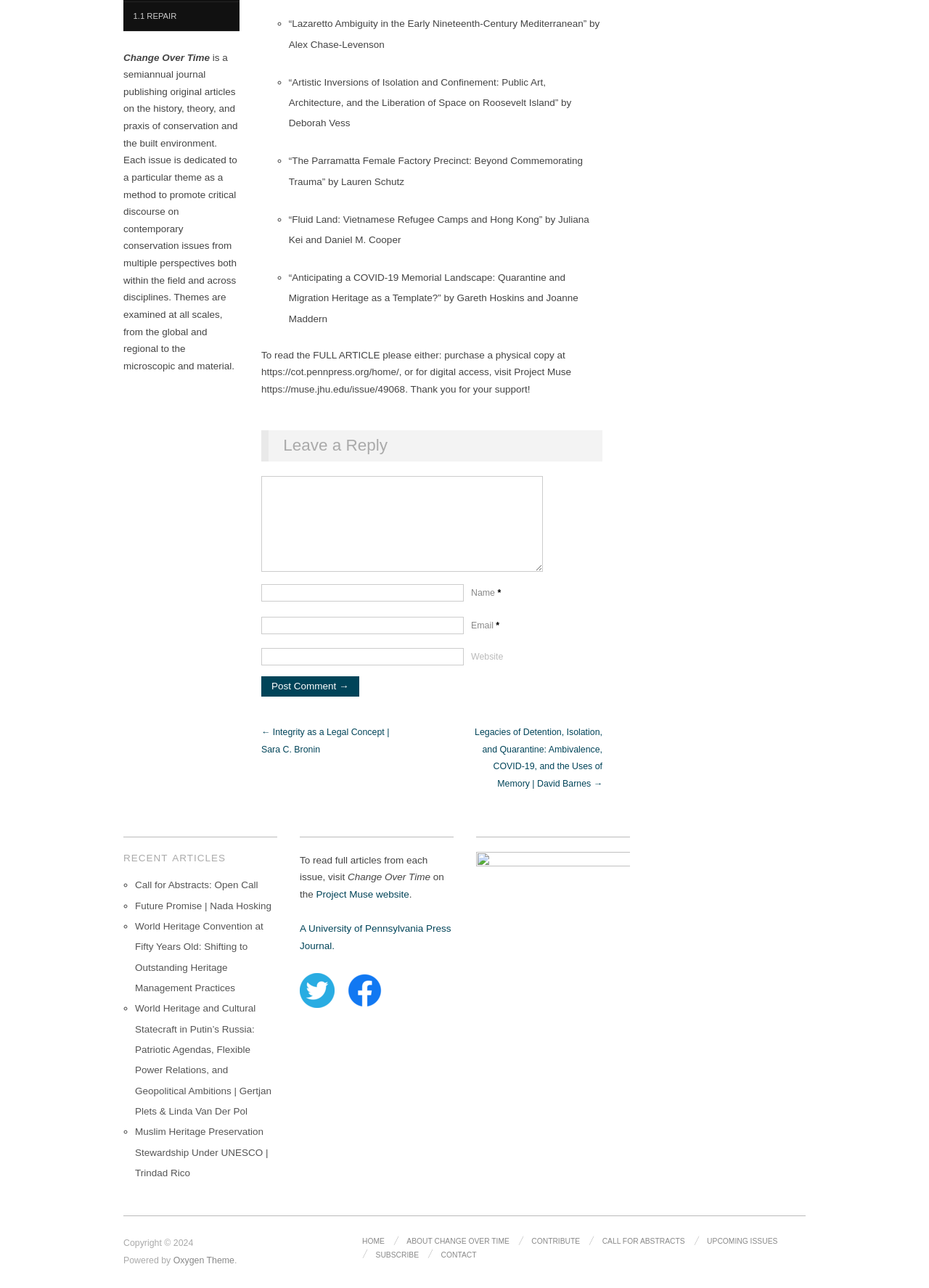Please find the bounding box coordinates of the clickable region needed to complete the following instruction: "Click on the '1.1 REPAIR' link". The bounding box coordinates must consist of four float numbers between 0 and 1, i.e., [left, top, right, bottom].

[0.133, 0.002, 0.258, 0.024]